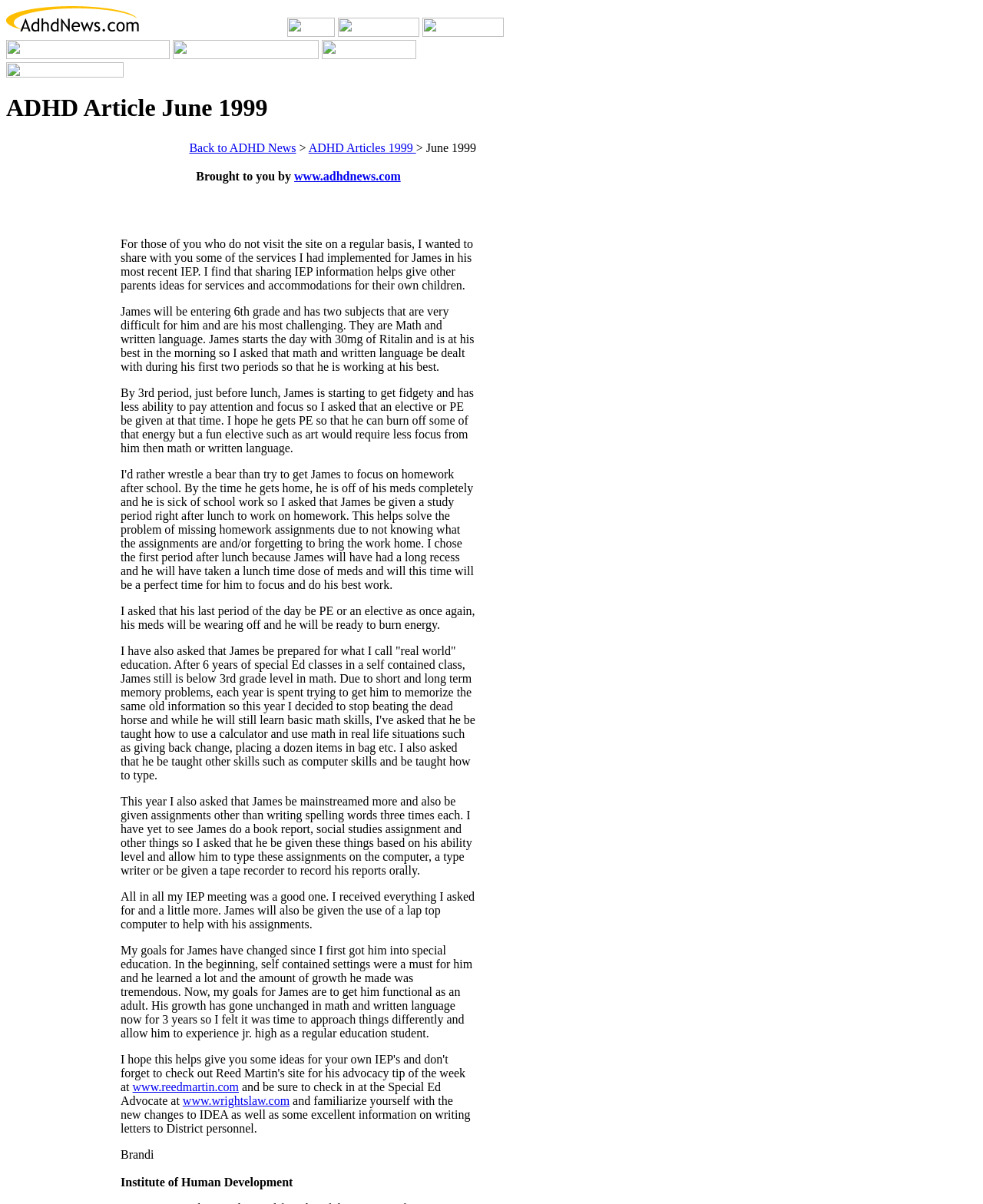Please locate the bounding box coordinates for the element that should be clicked to achieve the following instruction: "Contact us". Ensure the coordinates are given as four float numbers between 0 and 1, i.e., [left, top, right, bottom].

None